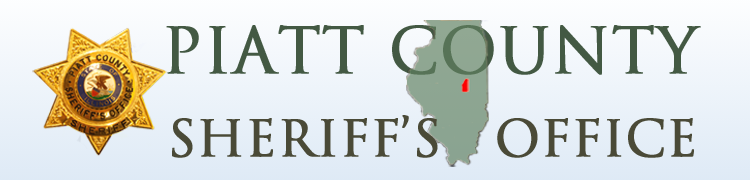Provide a comprehensive description of the image.

The image features the official logo of the Piatt County Sheriff’s Office. It showcases a prominent gold star badge, symbolizing authority and law enforcement, which is embellished with an artistic representation of an eagle at its center. Accompanying the badge is the text "PIATT COUNTY" in bold, prominent lettering, followed by "SHERIFF'S OFFICE" in a classic font. Above the text, an outline of the state of Illinois can be seen, with a red dot indicating the location of Piatt County. This logo reflects the office's commitment to serving the community and maintaining safety within the county.